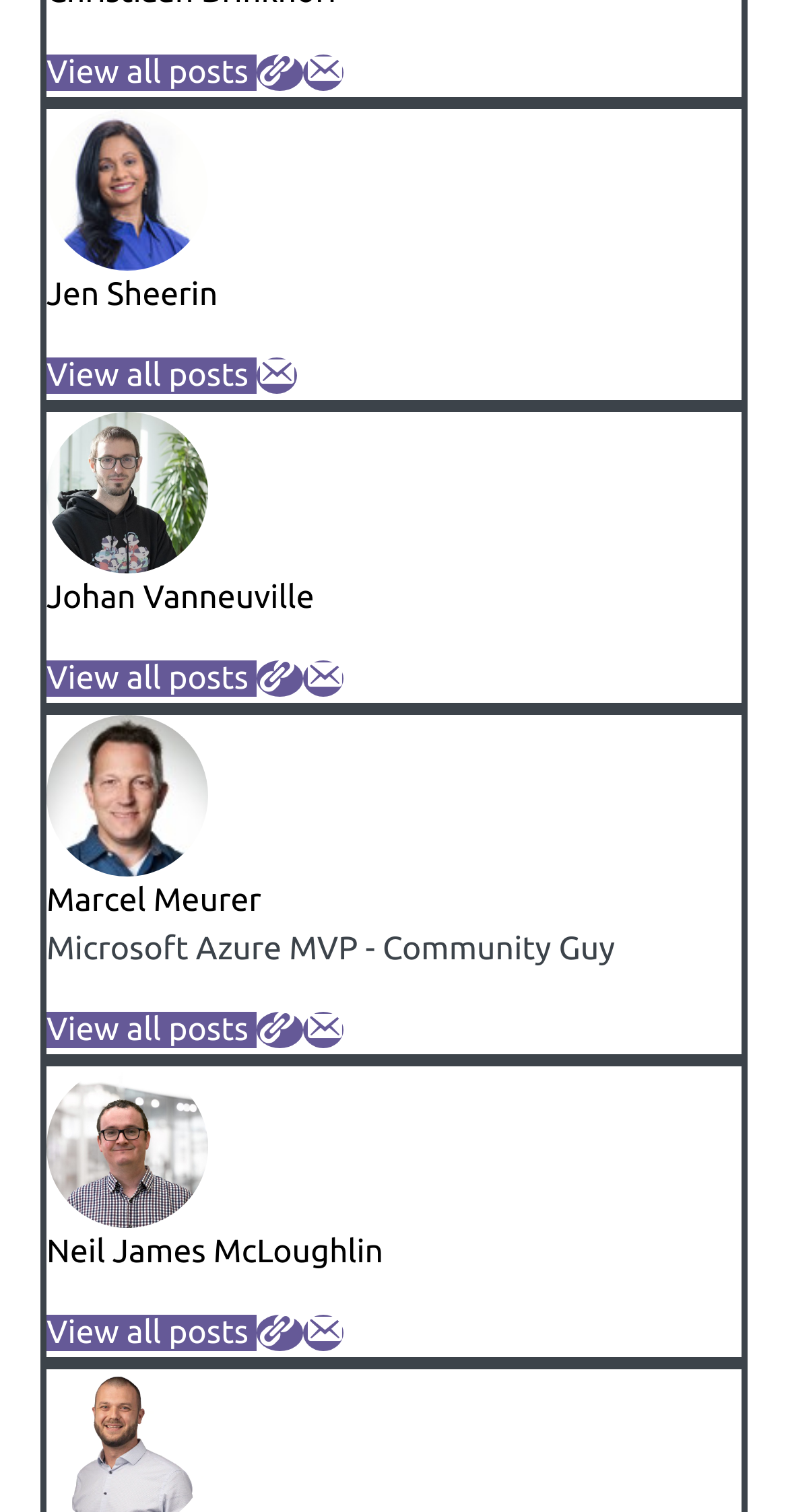Identify the bounding box coordinates of the area you need to click to perform the following instruction: "View all posts of Jen Sheerin".

[0.059, 0.236, 0.325, 0.26]